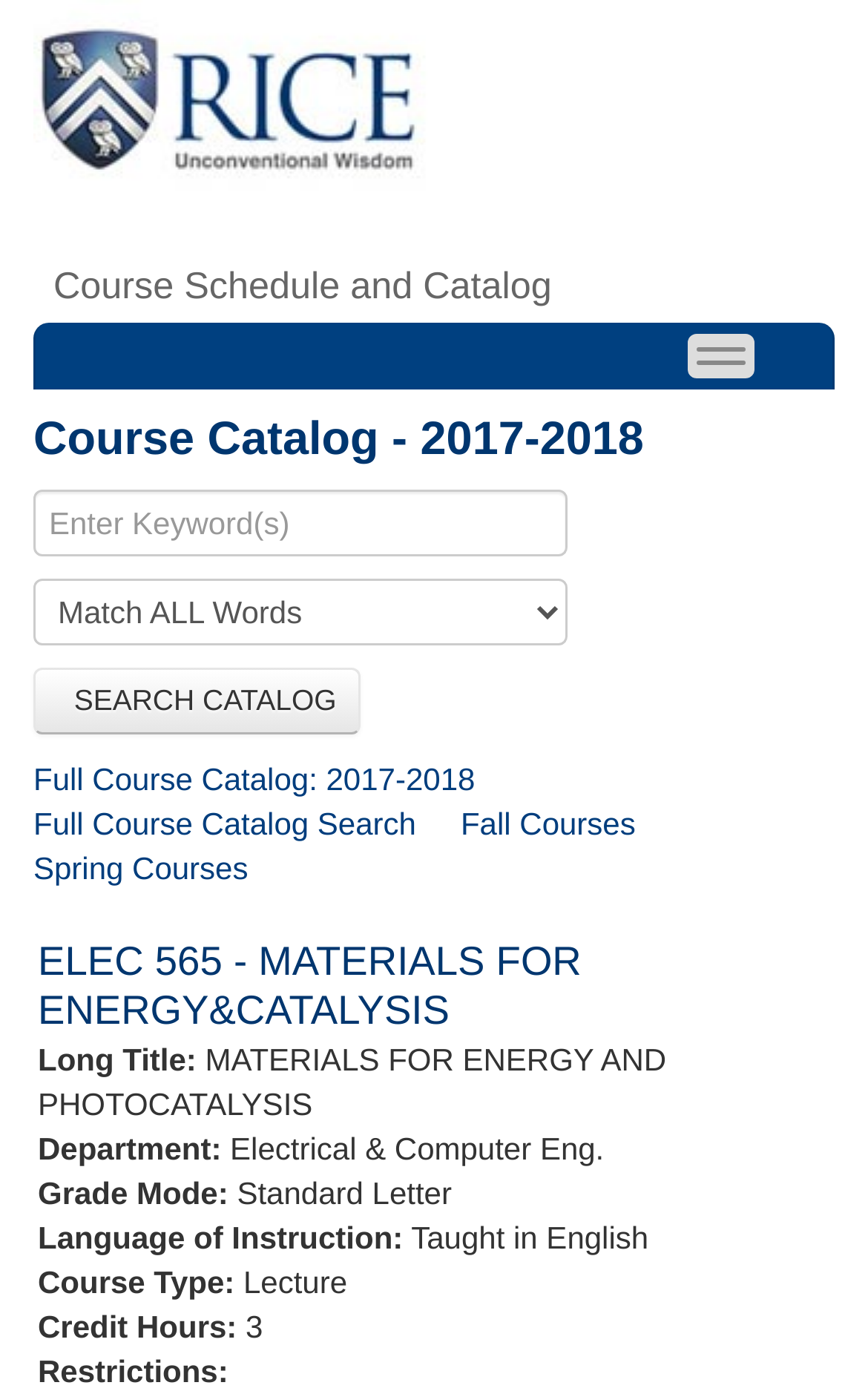What is the language of instruction for the course ELEC 565?
From the details in the image, provide a complete and detailed answer to the question.

The course details section of the webpage lists 'Language of Instruction:' as 'Taught in English' for the course ELEC 565.